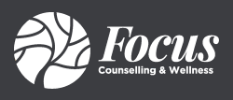Utilize the details in the image to thoroughly answer the following question: What is the font style of the text 'Focus'?

The caption describes the font of the text 'Focus' as elegant, implying that the font style is refined and sophisticated.